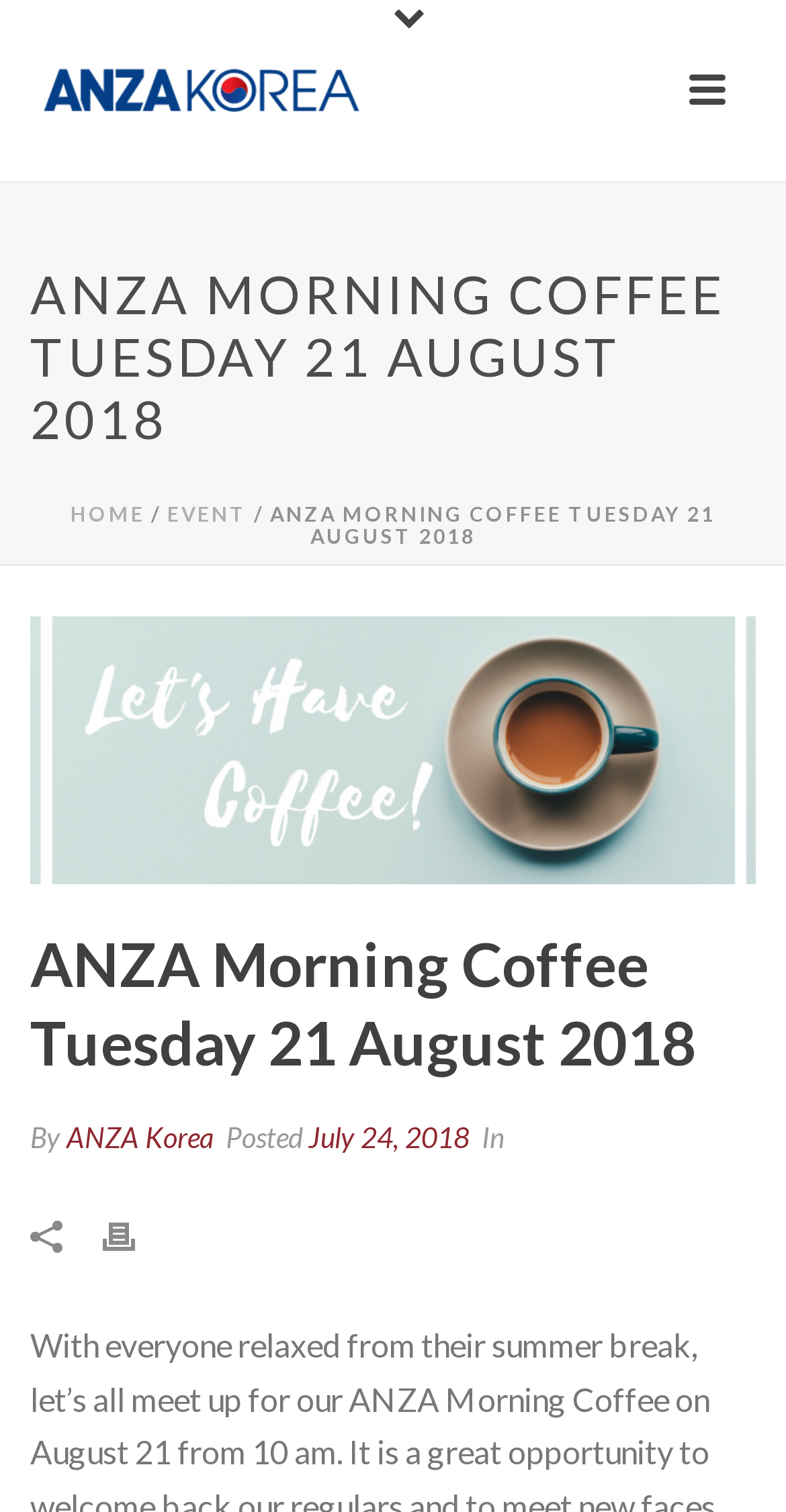Explain in detail what you observe on this webpage.

The webpage appears to be an event page for an ANZA Morning Coffee event on August 21. At the top of the page, there is a large image spanning almost the entire width, with a smaller image of the ANZA Korea logo on the left side. Below the images, there is a heading that reads "ANZA MORNING COFFEE TUESDAY 21 AUGUST 2018" in a prominent font.

On the top-right side of the page, there are three links: "HOME", a separator, and "EVENT". Below these links, there is a static text that reads "/ ANZA MORNING COFFEE TUESDAY 21 AUGUST 2018". 

Further down the page, there is another image with the same title as the heading, followed by a series of elements. There is a heading with the same title as before, and below it, there is a static text that reads "By" followed by a link to "ANZA Korea". Next to it, there is a time element with no text, but with a link to "July 24, 2018" and a static text that reads "Posted". 

On the right side of the page, there is an image, and below it, there is a link to "Print" with a small image next to it. At the very bottom of the page, there is a link with no text, and an image next to it.